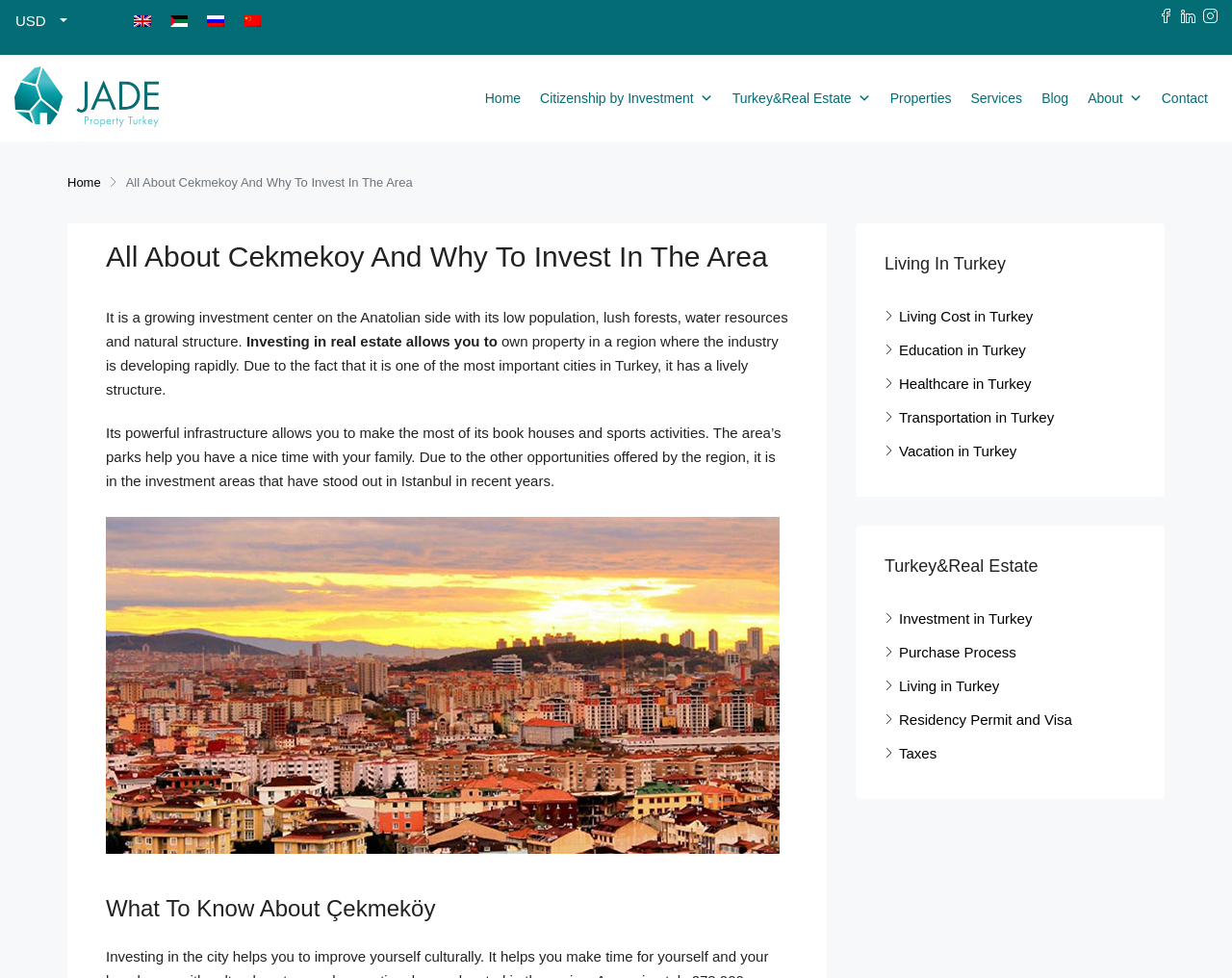Extract the bounding box of the UI element described as: "Residency Permit and Visa".

[0.718, 0.727, 0.87, 0.744]